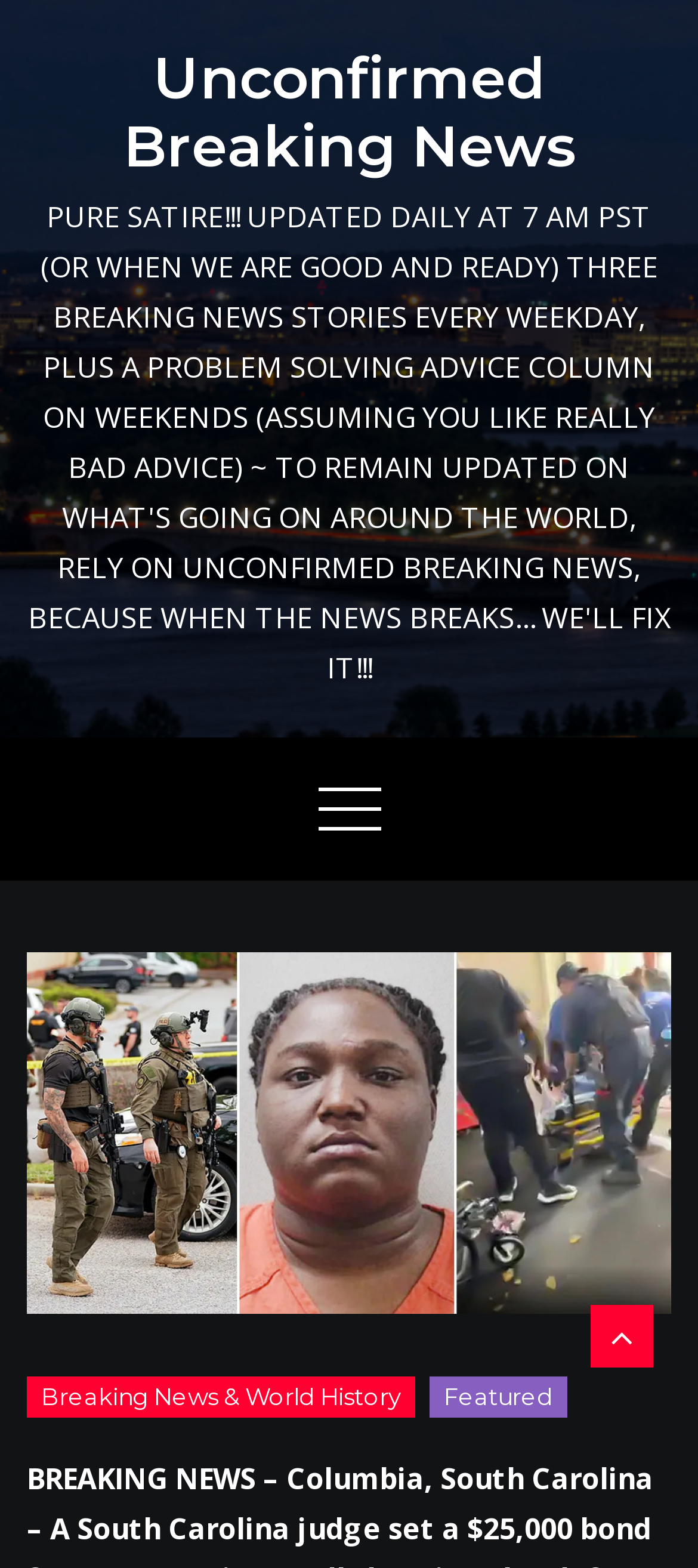Find the bounding box coordinates for the HTML element specified by: "Unconfirmed Breaking News".

[0.177, 0.027, 0.823, 0.116]